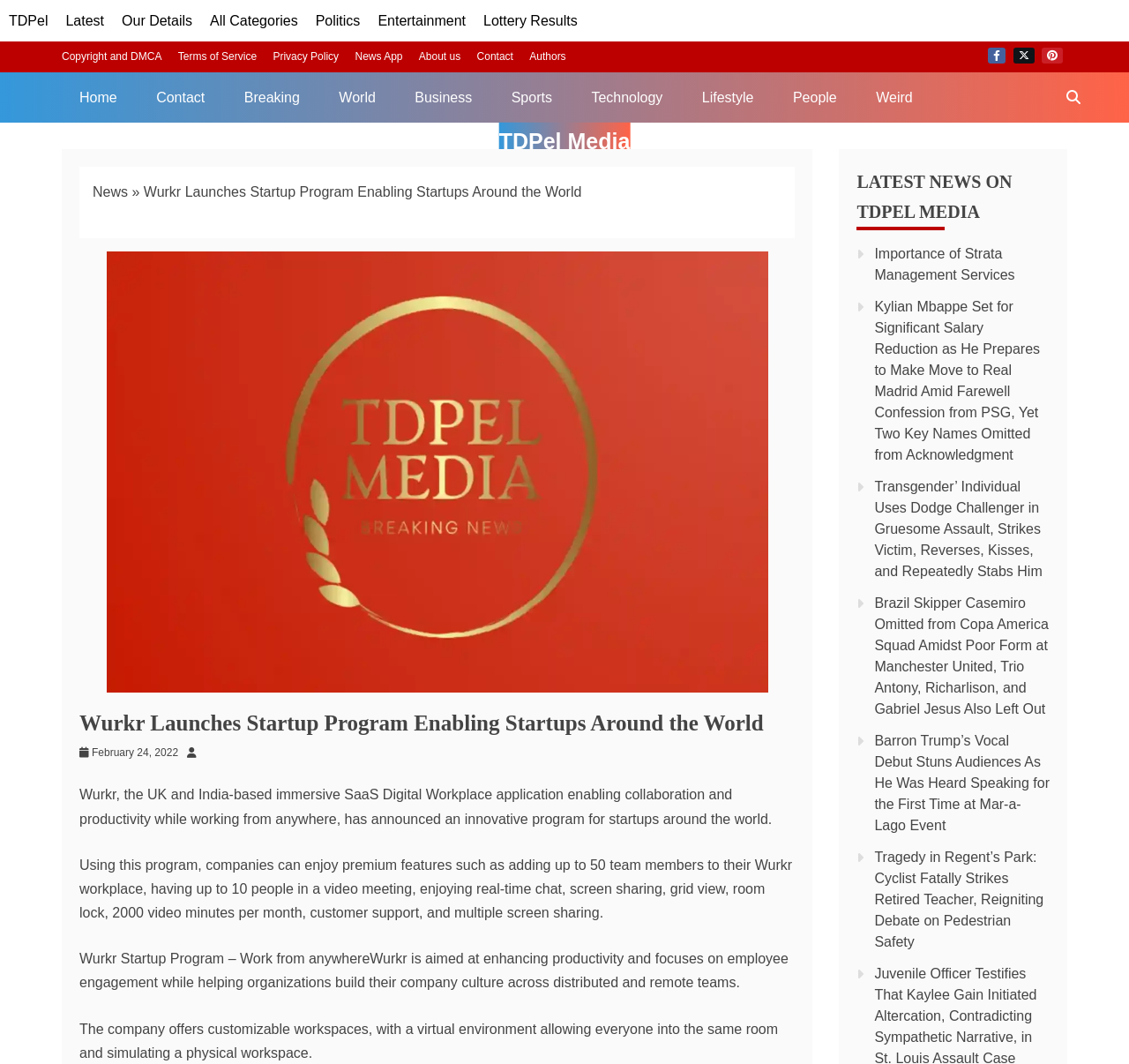Calculate the bounding box coordinates for the UI element based on the following description: "Business". Ensure the coordinates are four float numbers between 0 and 1, i.e., [left, top, right, bottom].

[0.352, 0.068, 0.434, 0.115]